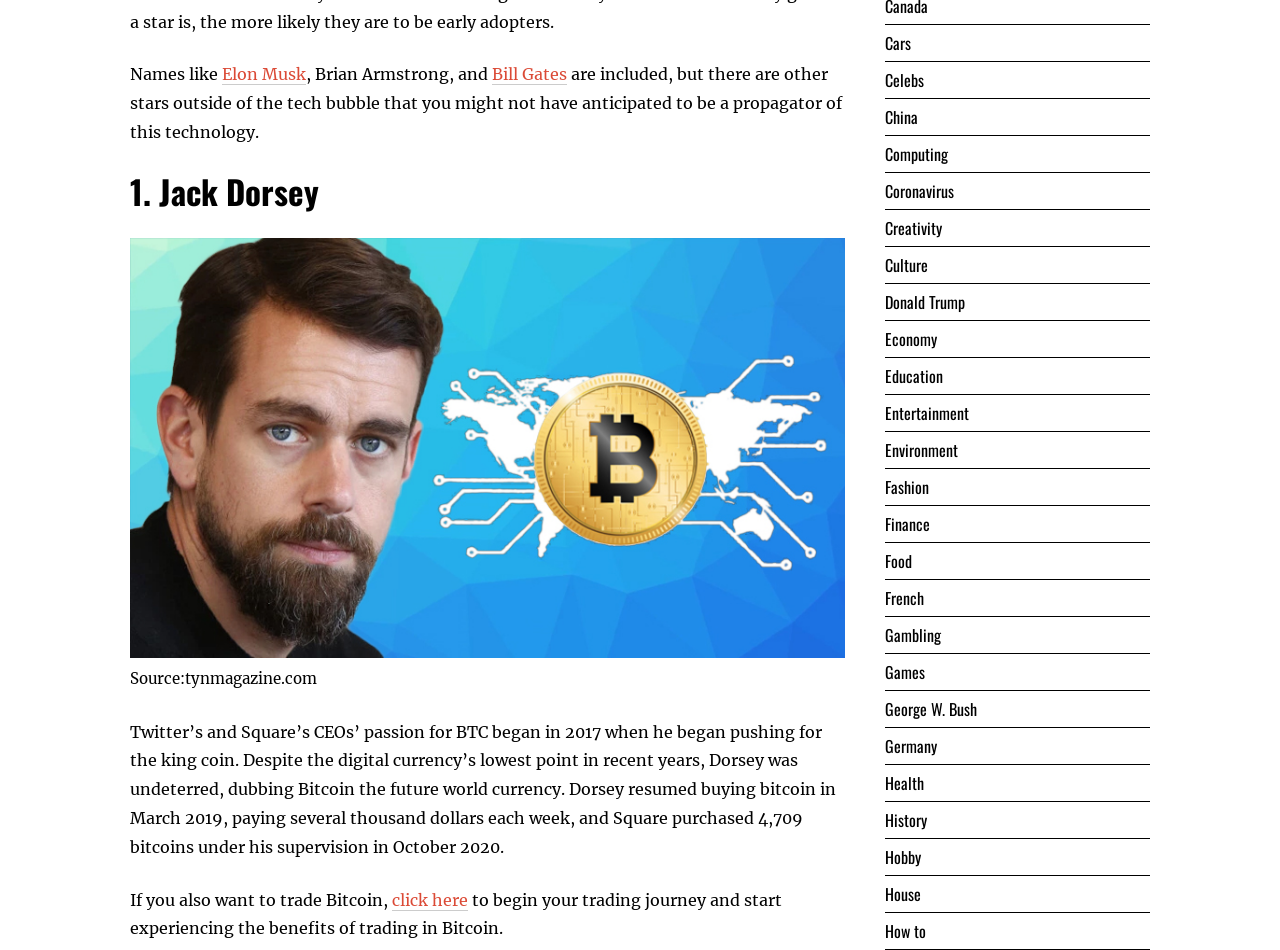Please provide the bounding box coordinates for the element that needs to be clicked to perform the instruction: "Click here to trade Bitcoin". The coordinates must consist of four float numbers between 0 and 1, formatted as [left, top, right, bottom].

[0.306, 0.936, 0.366, 0.957]